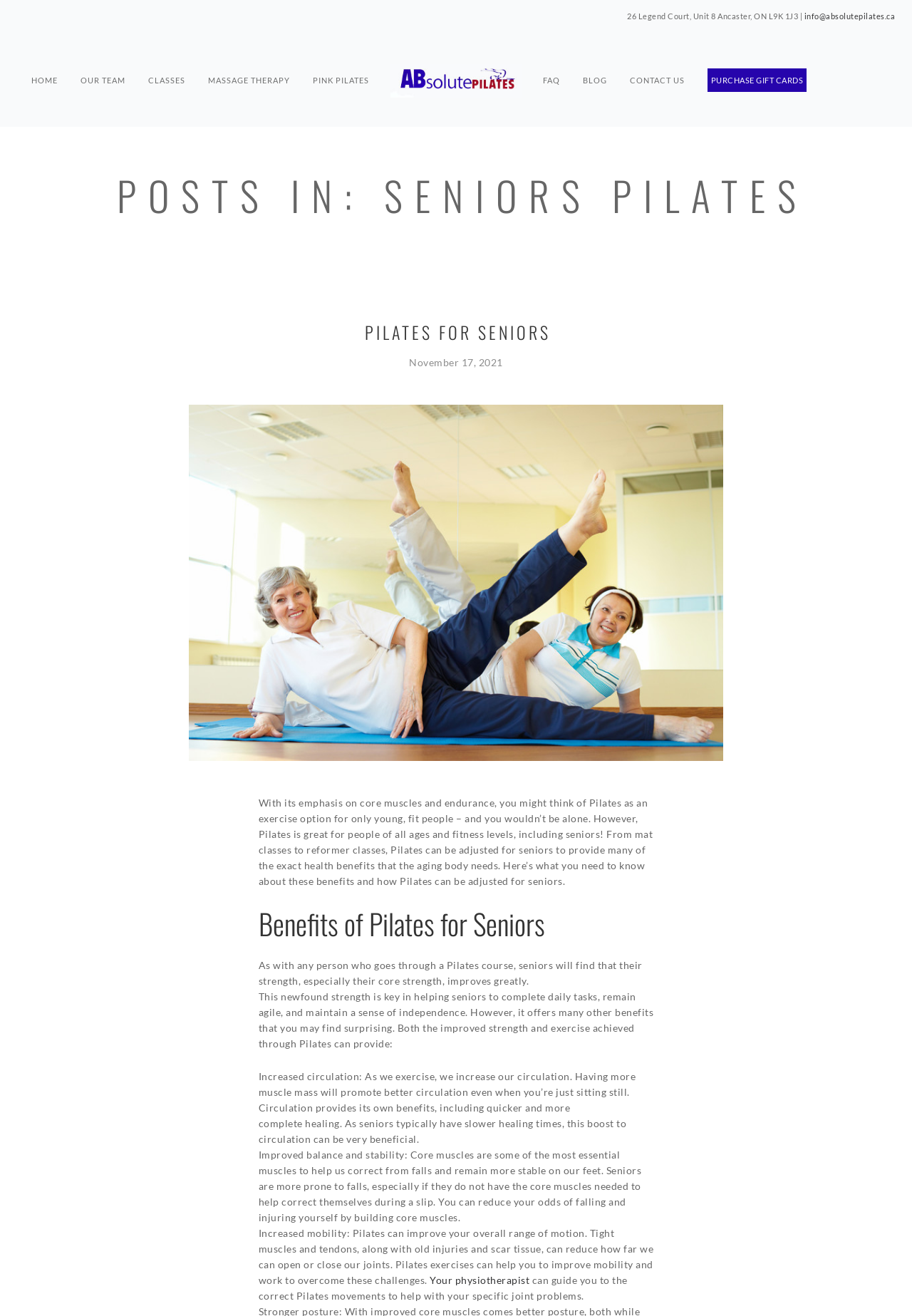Answer the question with a brief word or phrase:
What can help seniors with joint problems?

Physiotherapist